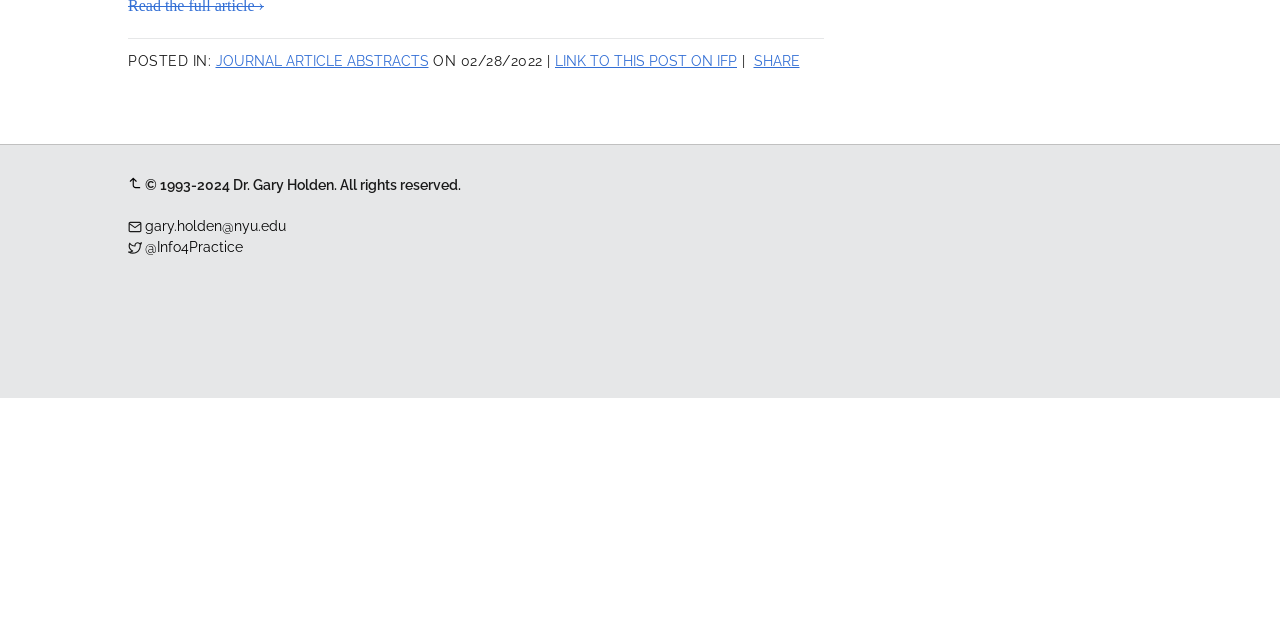Identify the coordinates of the bounding box for the element described below: "Journal Article Abstracts". Return the coordinates as four float numbers between 0 and 1: [left, top, right, bottom].

[0.168, 0.082, 0.335, 0.107]